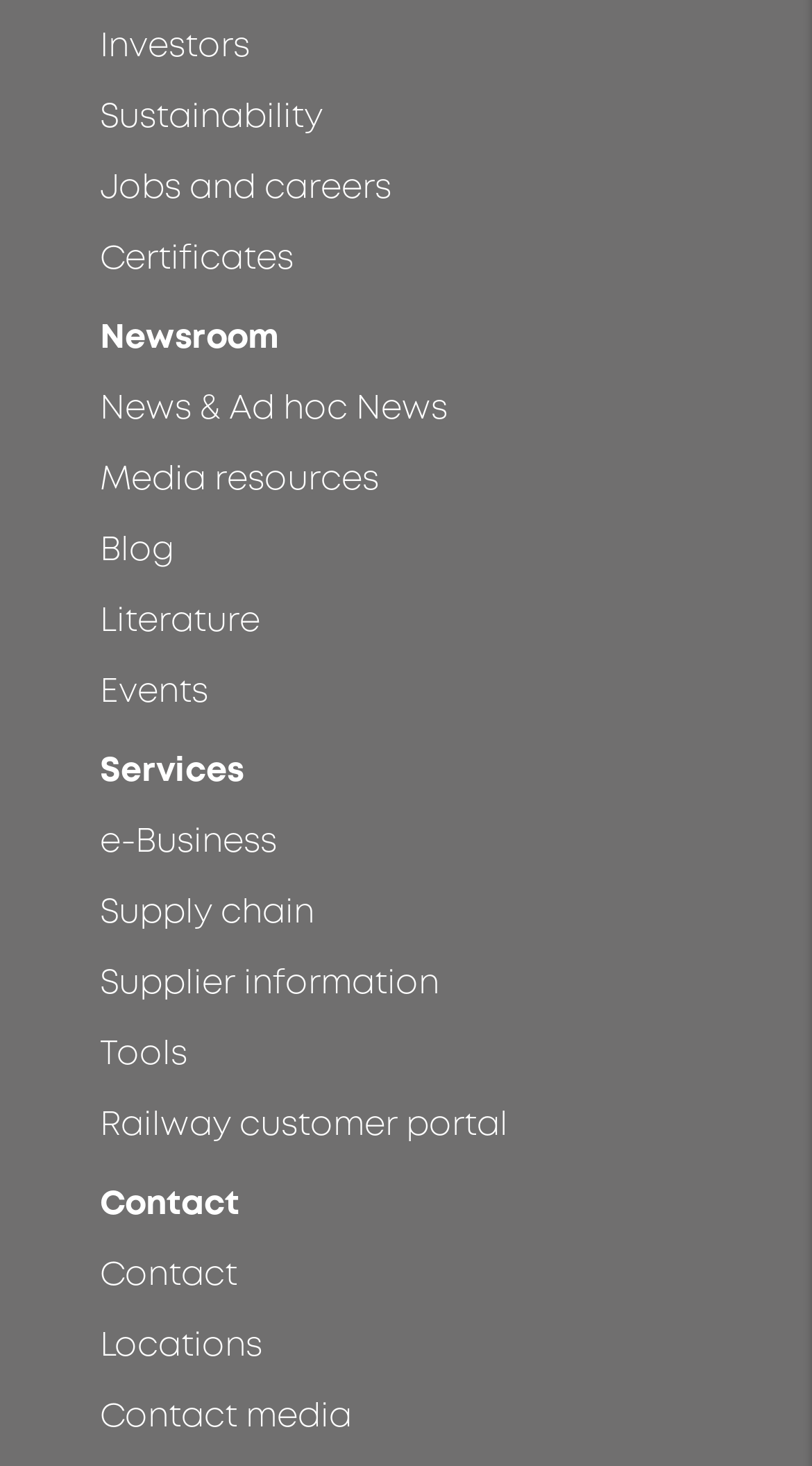What is the last link on the webpage?
Refer to the image and respond with a one-word or short-phrase answer.

Contact media